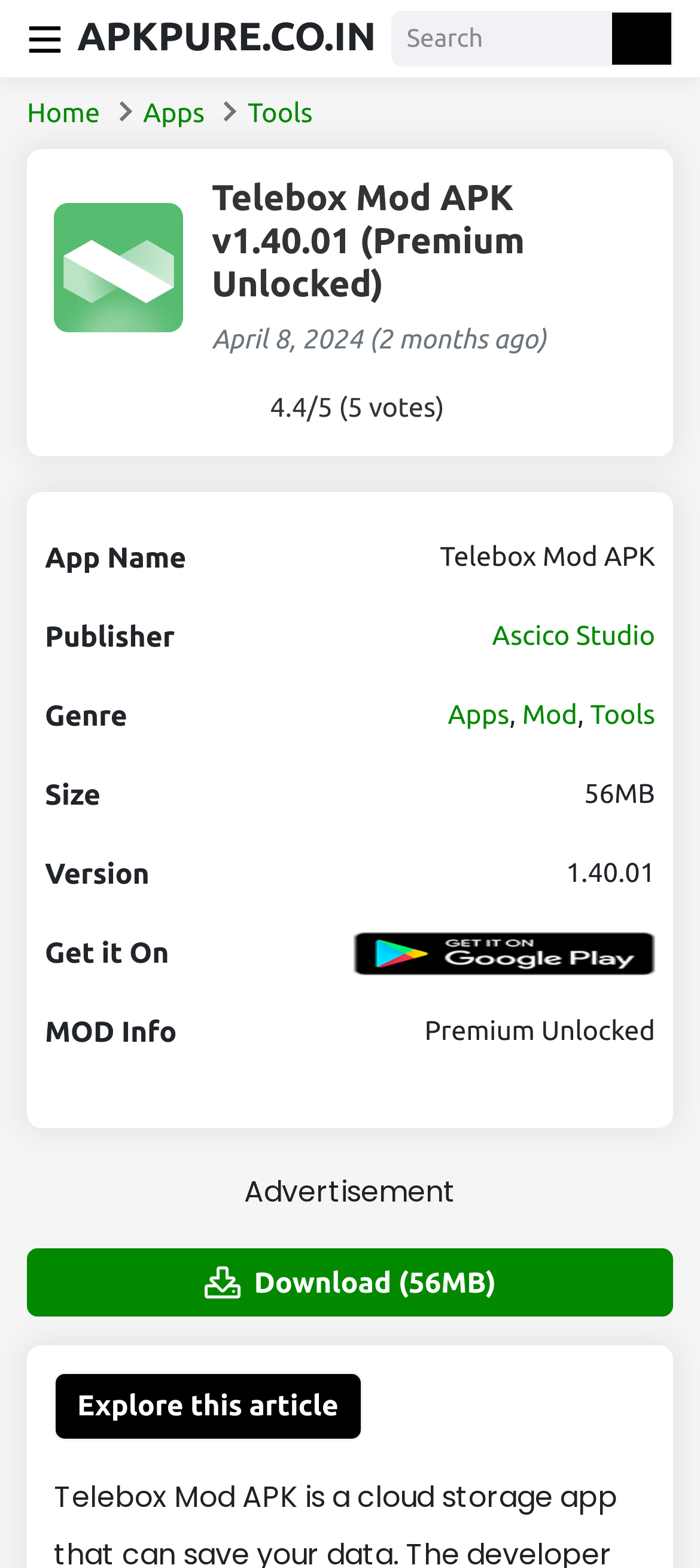Locate the bounding box coordinates of the clickable part needed for the task: "Visit the Ascico Studio page".

[0.703, 0.395, 0.936, 0.414]